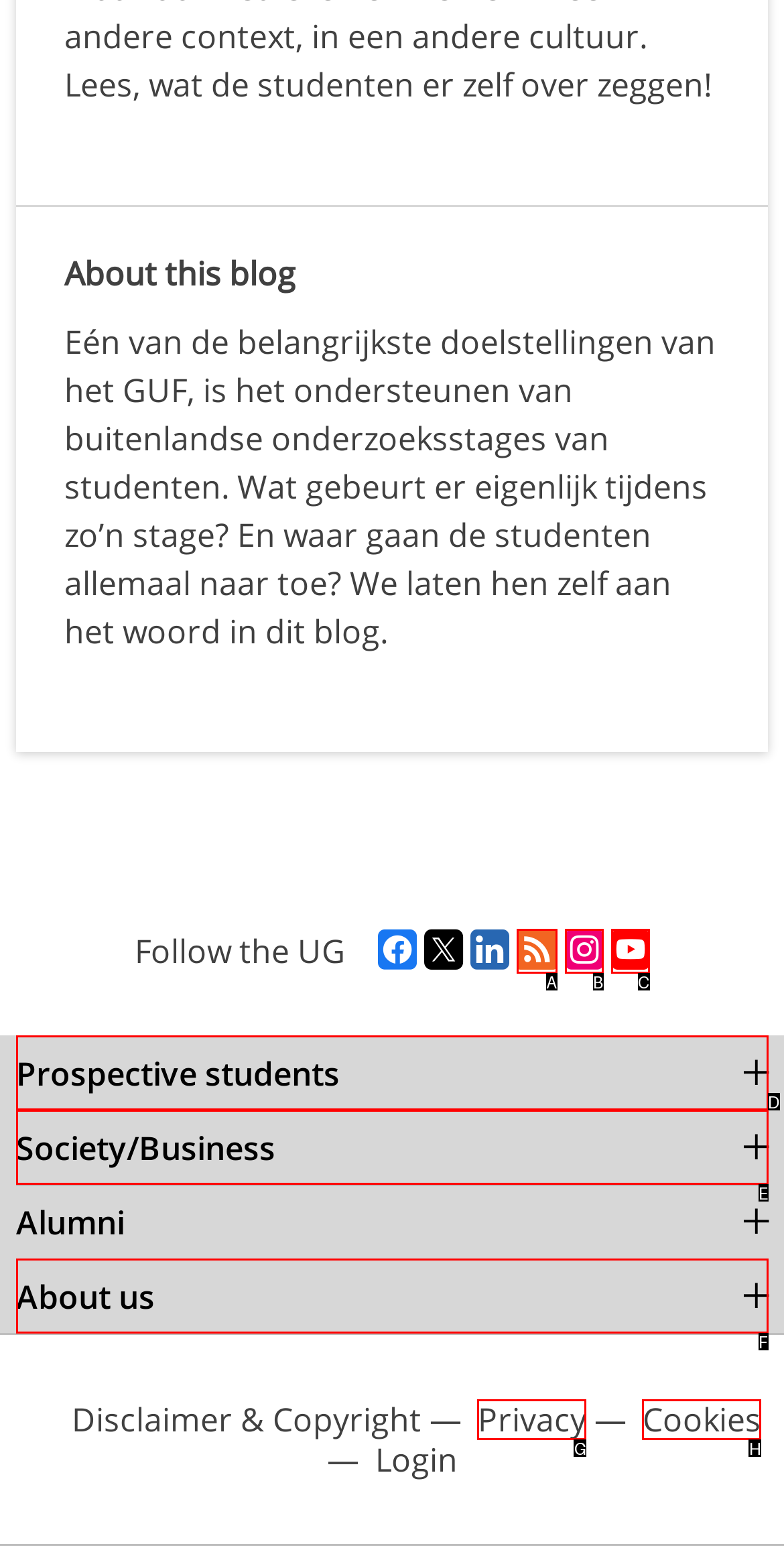Identify the option that corresponds to the given description: Home. Reply with the letter of the chosen option directly.

None